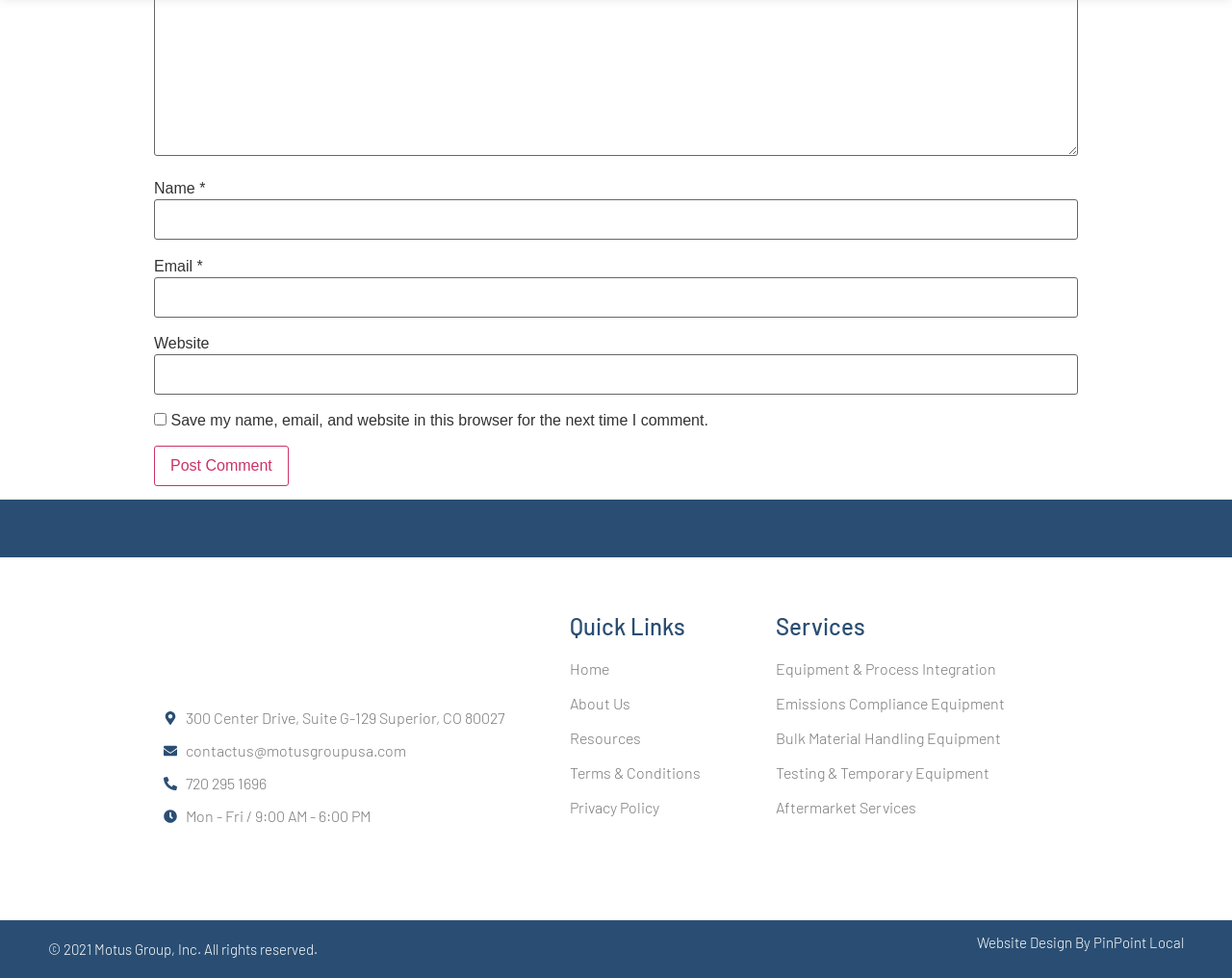Predict the bounding box coordinates for the UI element described as: "parent_node: Name * name="author"". The coordinates should be four float numbers between 0 and 1, presented as [left, top, right, bottom].

[0.125, 0.204, 0.875, 0.245]